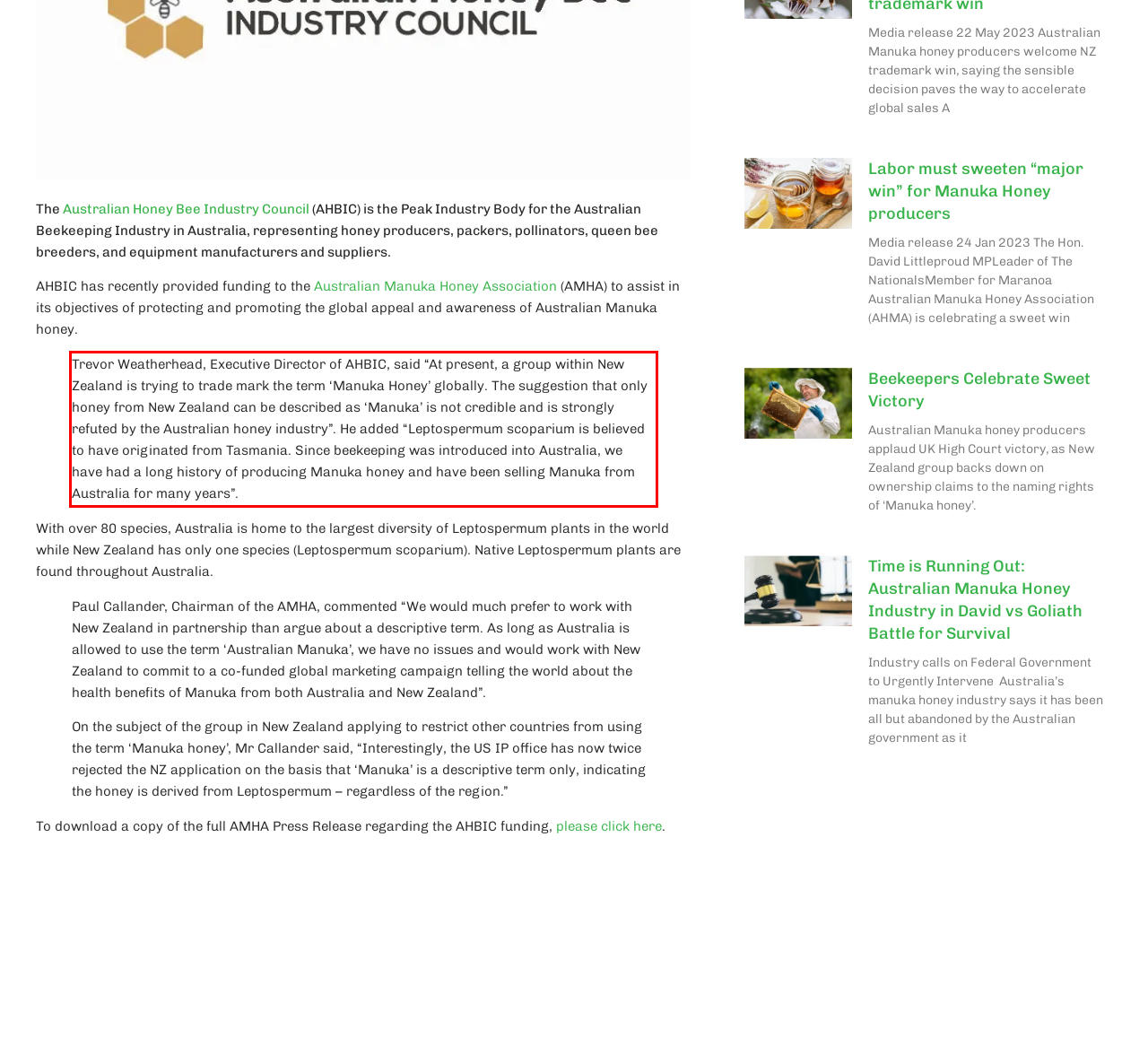You have a screenshot of a webpage, and there is a red bounding box around a UI element. Utilize OCR to extract the text within this red bounding box.

Trevor Weatherhead, Executive Director of AHBIC, said “At present, a group within New Zealand is trying to trade mark the term ‘Manuka Honey’ globally. The suggestion that only honey from New Zealand can be described as ‘Manuka’ is not credible and is strongly refuted by the Australian honey industry”. He added “Leptospermum scoparium is believed to have originated from Tasmania. Since beekeeping was introduced into Australia, we have had a long history of producing Manuka honey and have been selling Manuka from Australia for many years”.